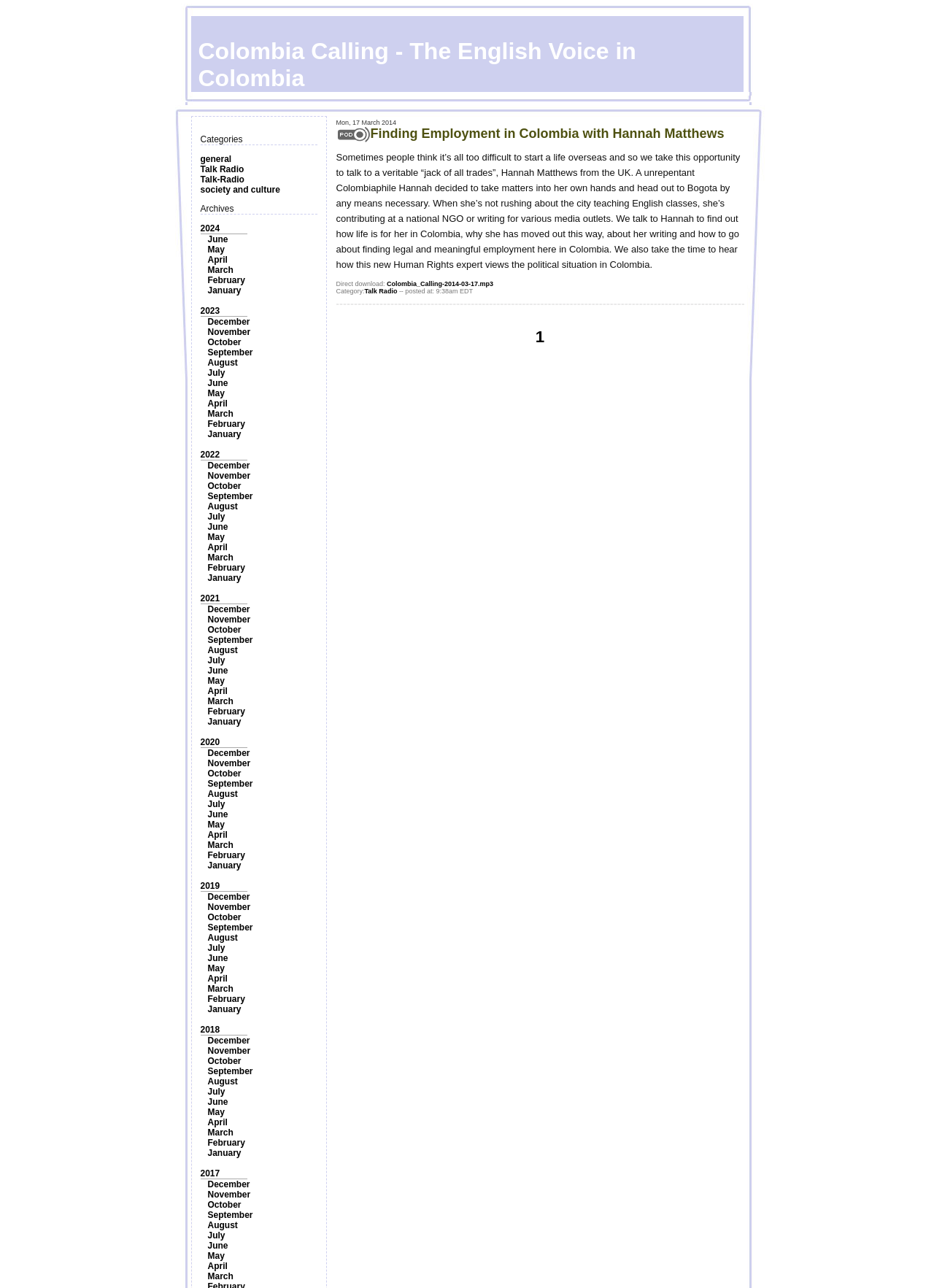How many links are available under the 'Categories' section?
Please respond to the question with as much detail as possible.

I can see that there are 4 links available under the 'Categories' section, which are 'general', 'Talk Radio', 'Talk-Radio', and 'society and culture'.